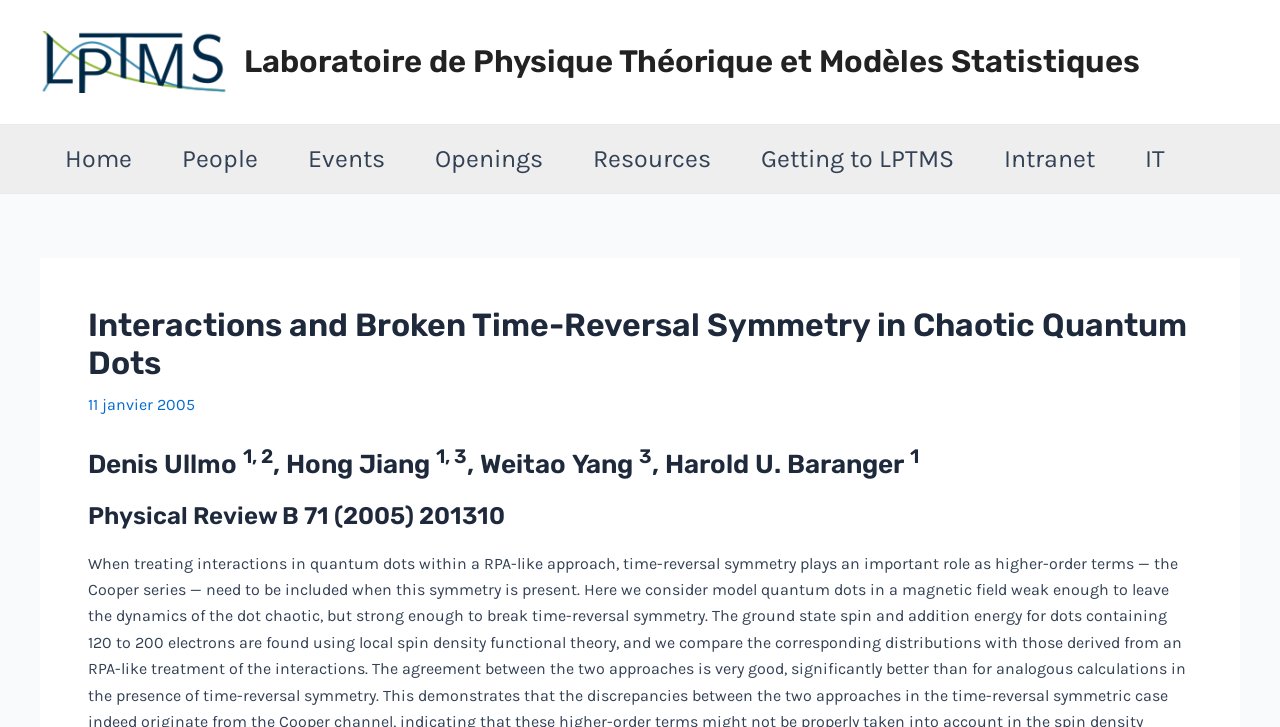Find the bounding box coordinates of the area to click in order to follow the instruction: "view Interactions and Broken Time-Reversal Symmetry in Chaotic Quantum Dots".

[0.069, 0.421, 0.931, 0.527]